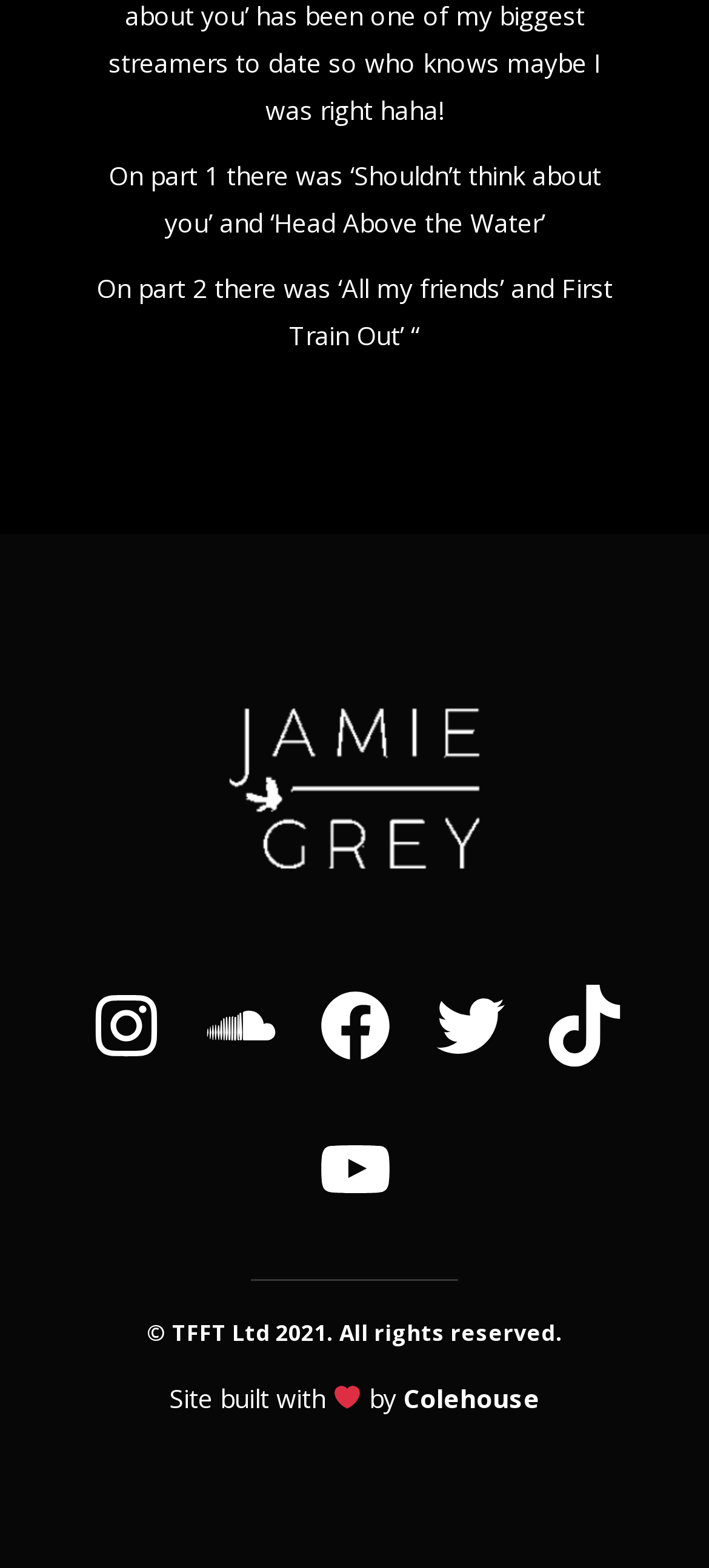Find the bounding box coordinates of the element you need to click on to perform this action: 'Check Facebook'. The coordinates should be represented by four float values between 0 and 1, in the format [left, top, right, bottom].

[0.442, 0.628, 0.558, 0.68]